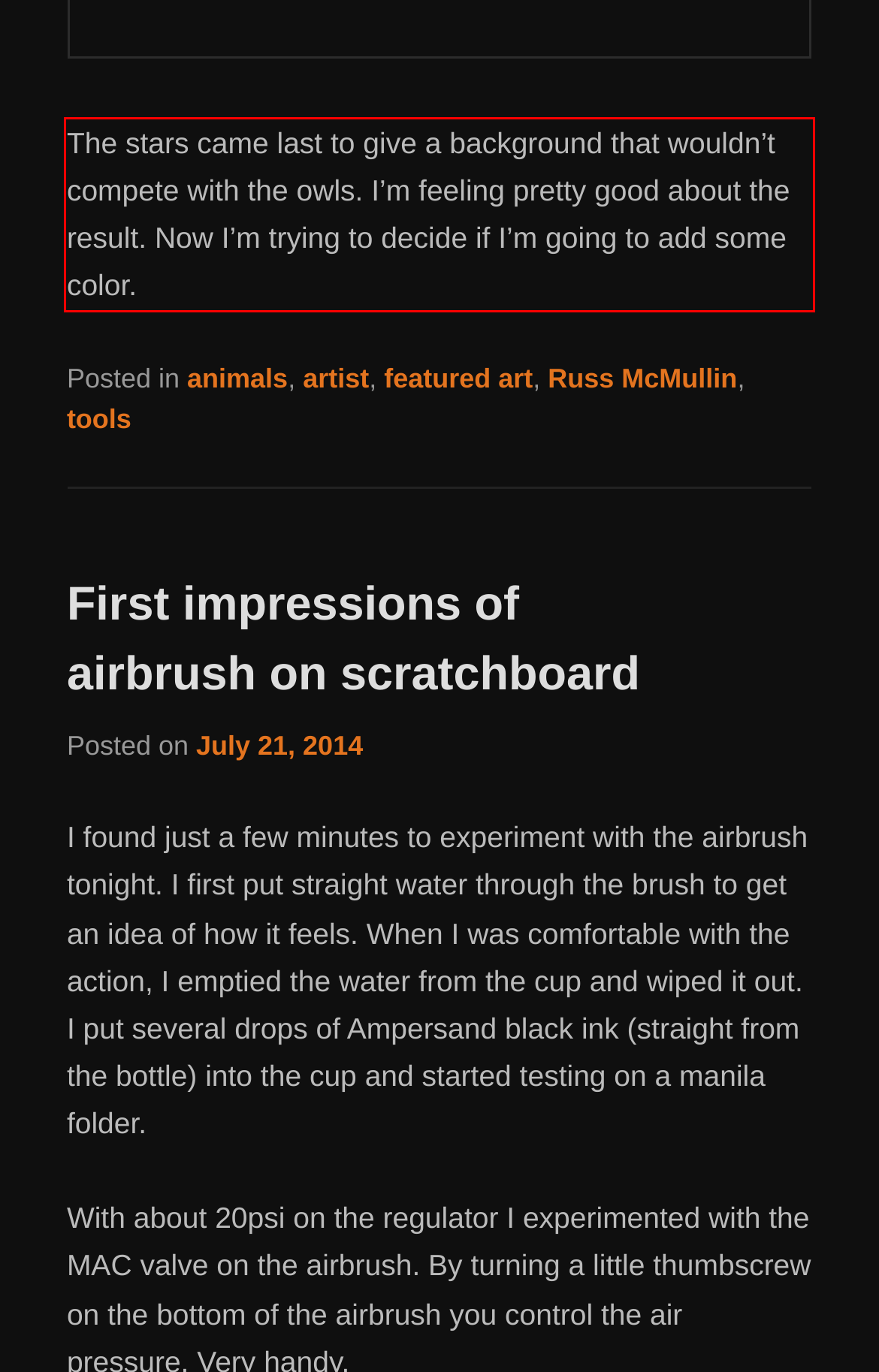You are given a screenshot with a red rectangle. Identify and extract the text within this red bounding box using OCR.

The stars came last to give a background that wouldn’t compete with the owls. I’m feeling pretty good about the result. Now I’m trying to decide if I’m going to add some color.